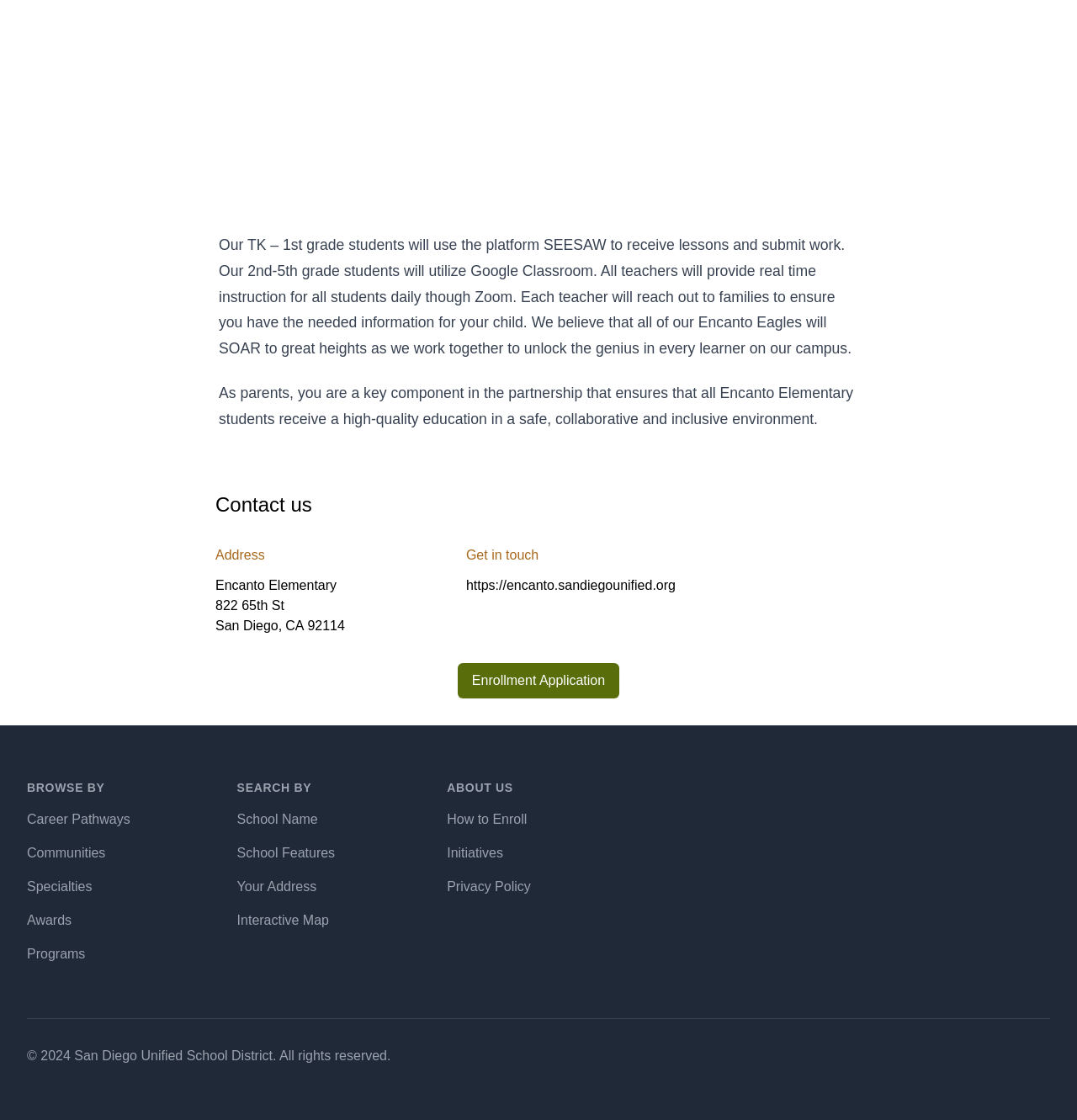What is the copyright year of the school district?
Using the information from the image, give a concise answer in one word or a short phrase.

2024